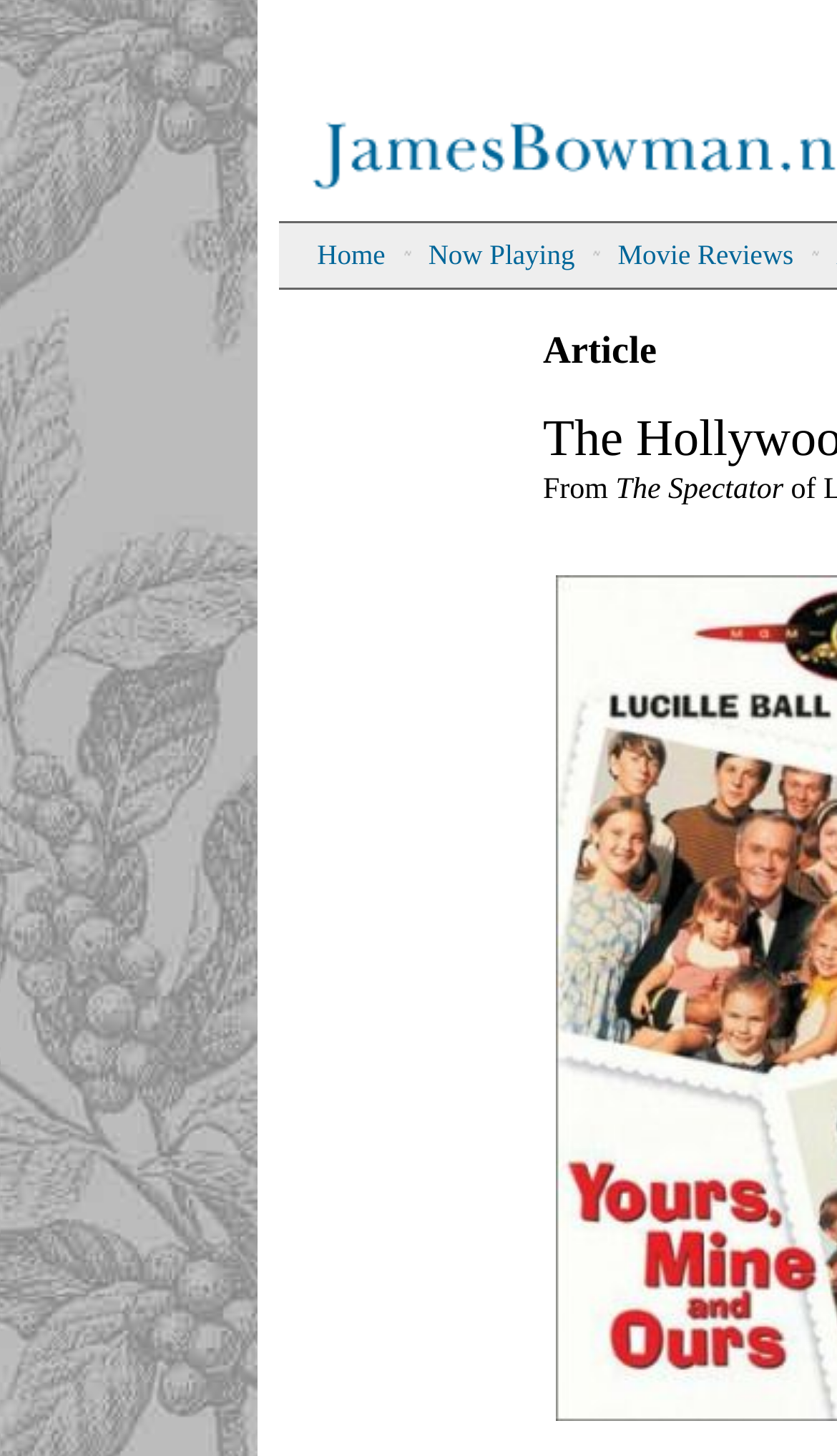How many menu items are on the top navigation bar?
Please provide a single word or phrase answer based on the image.

4